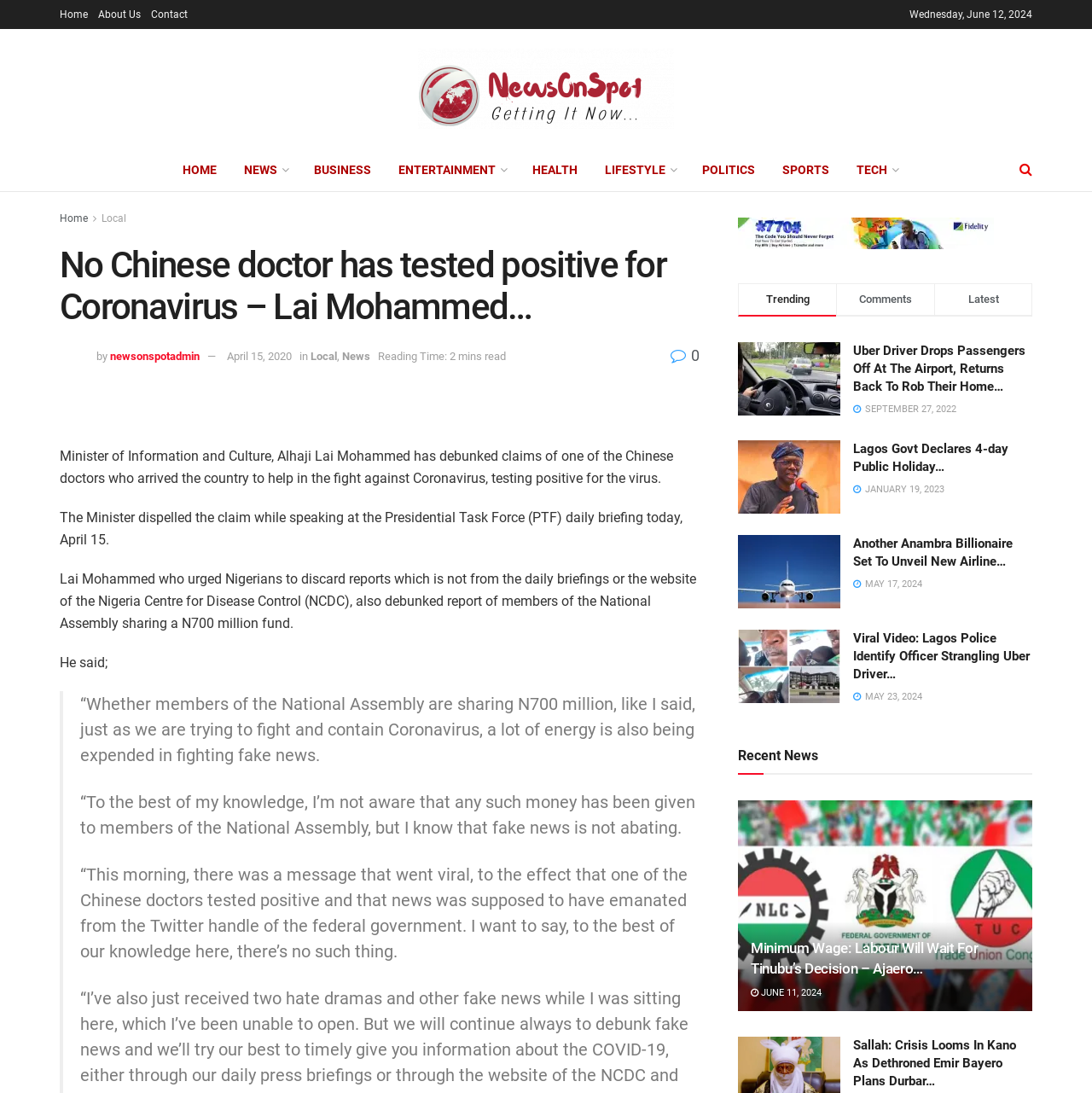What is the category of the news article?
Provide a one-word or short-phrase answer based on the image.

Local